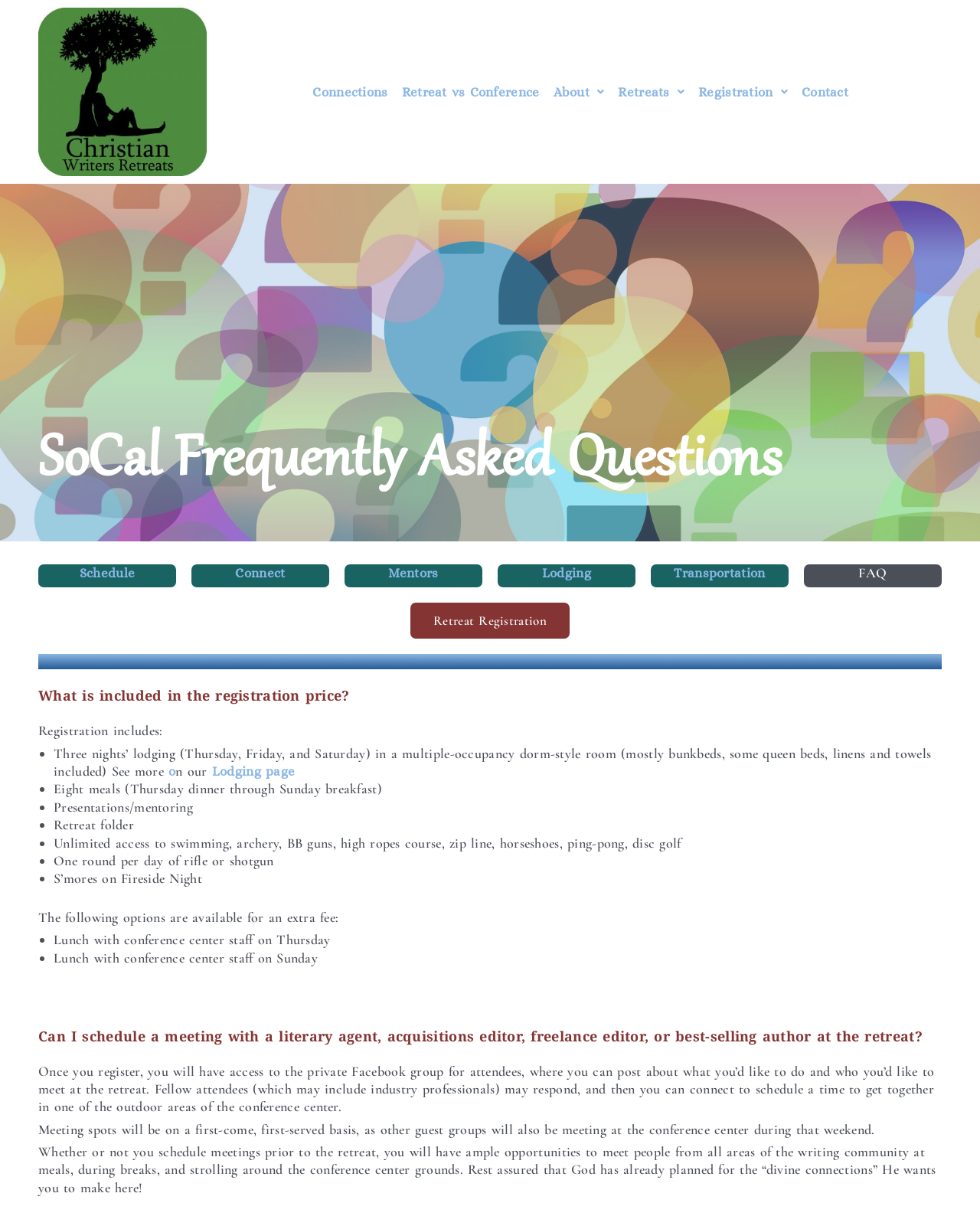What is the purpose of the private Facebook group for attendees?
We need a detailed and meticulous answer to the question.

The private Facebook group is for attendees to post about what they'd like to do and who they'd like to meet at the retreat, and then connect to schedule a time to get together in one of the outdoor areas of the conference center.